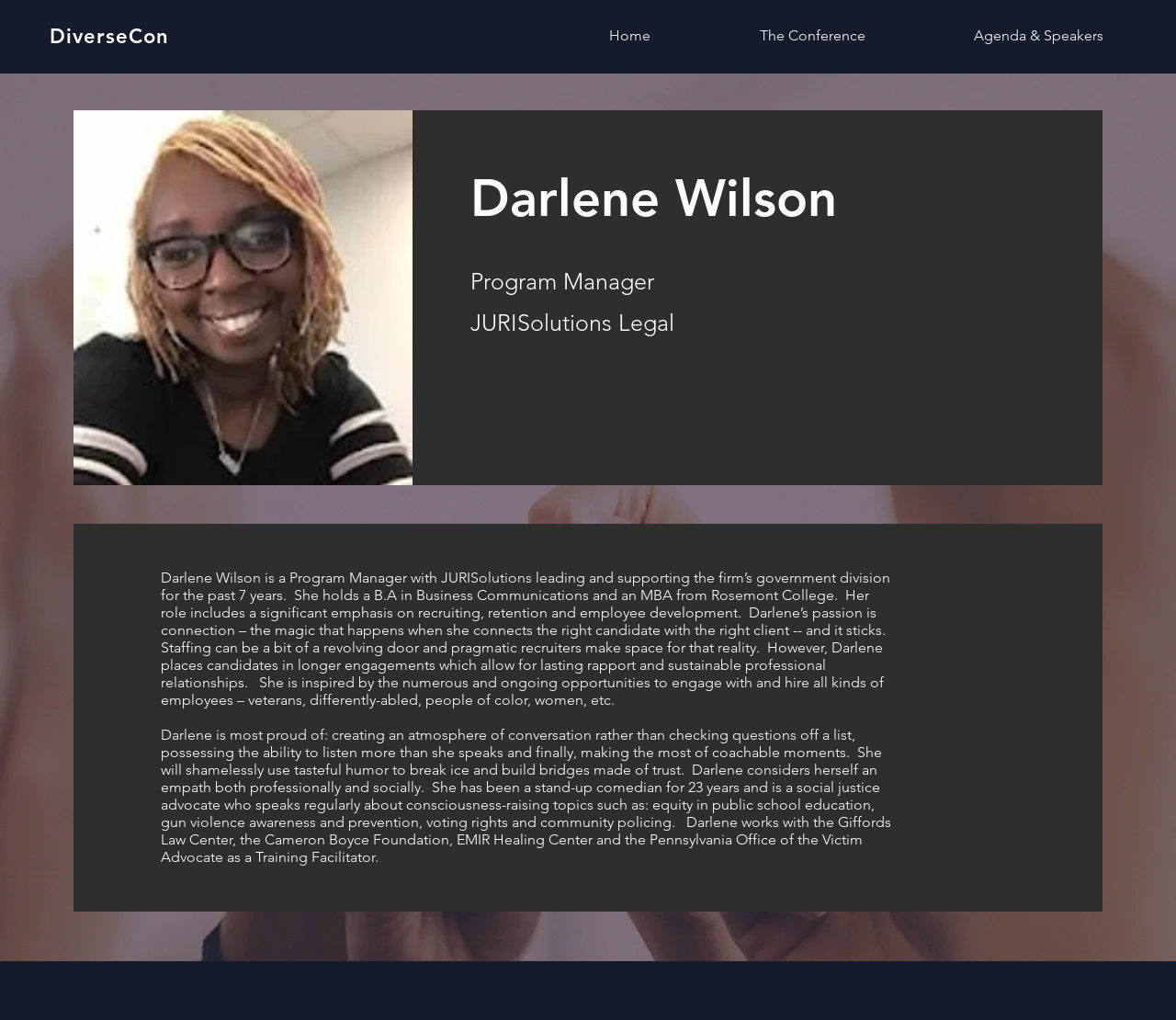Based on the image, give a detailed response to the question: What is Darlene Wilson's profession?

Based on the webpage, Darlene Wilson's profession is mentioned as 'Program Manager' in the StaticText element with the text 'Program Manager'.